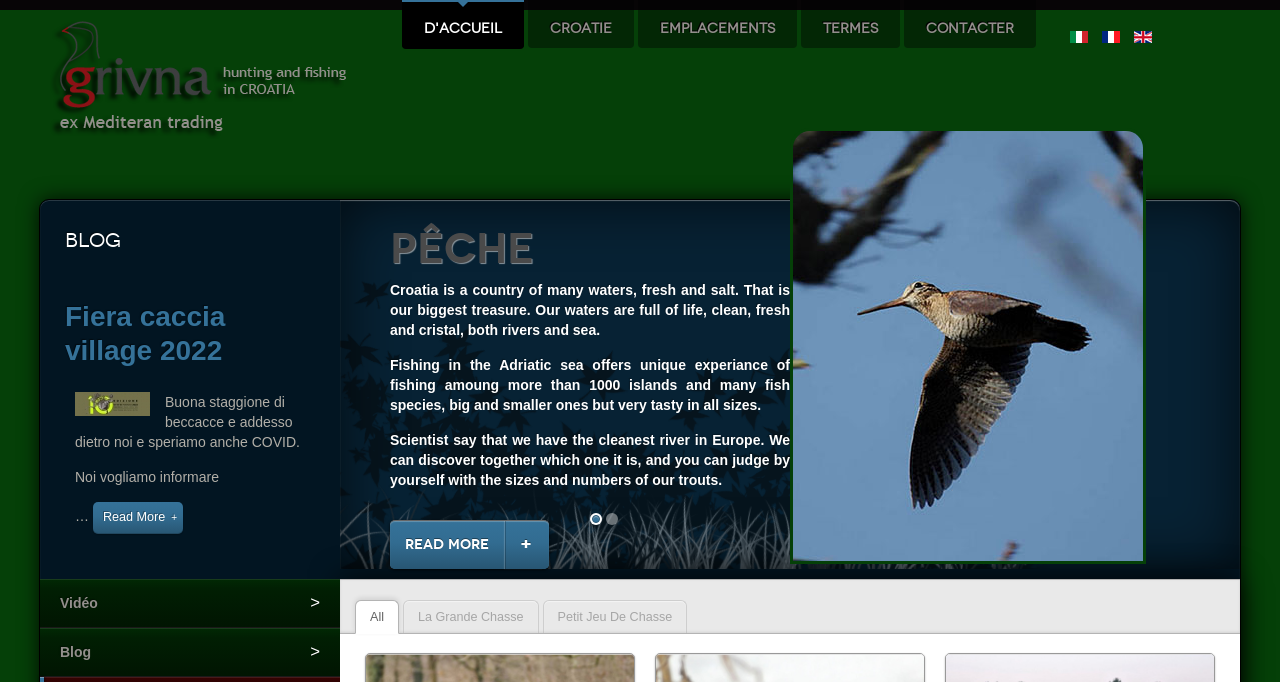Can you look at the image and give a comprehensive answer to the question:
What is the theme of the webpage?

I examined the content and images on the webpage and found that the theme is related to hunting and fishing, as there are sections and articles about these topics, and images of animals and fishing activities.